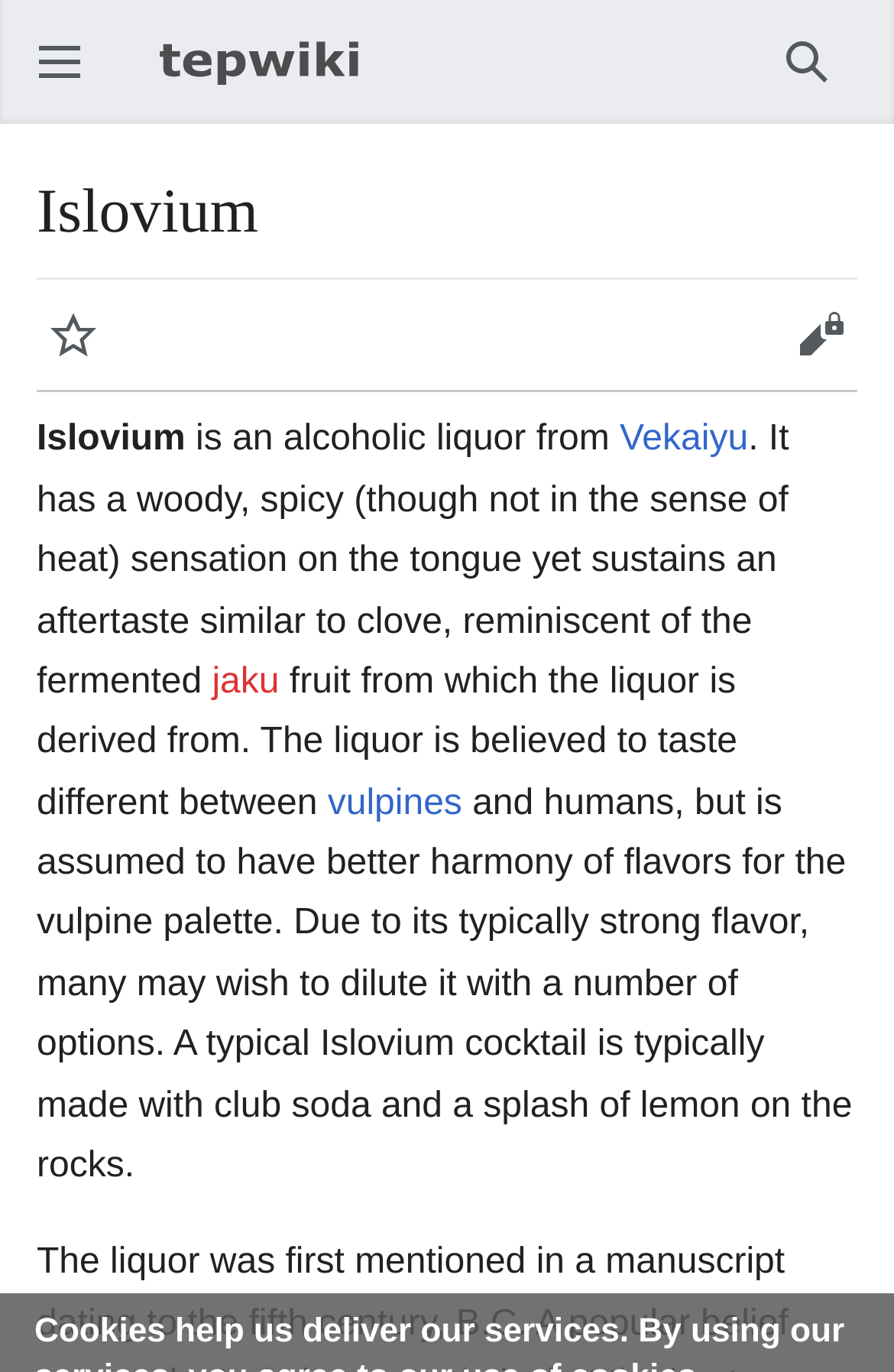Provide the bounding box coordinates of the HTML element described as: "View source". The bounding box coordinates should be four float numbers between 0 and 1, i.e., [left, top, right, bottom].

[0.862, 0.208, 0.974, 0.281]